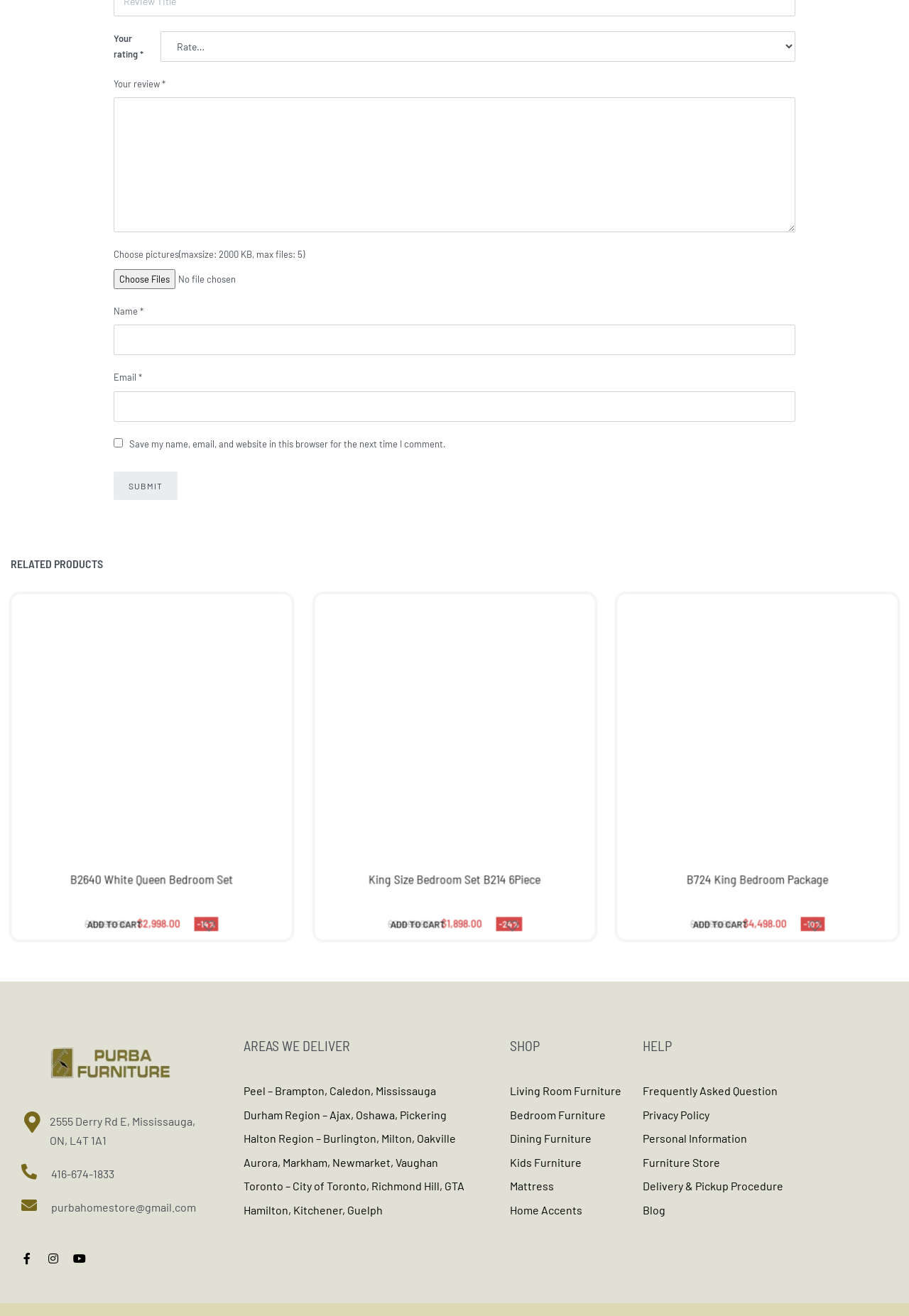Give a one-word or short phrase answer to the question: 
What is the price of the King Size Bedroom Set B214 6Piece?

$1,898.00